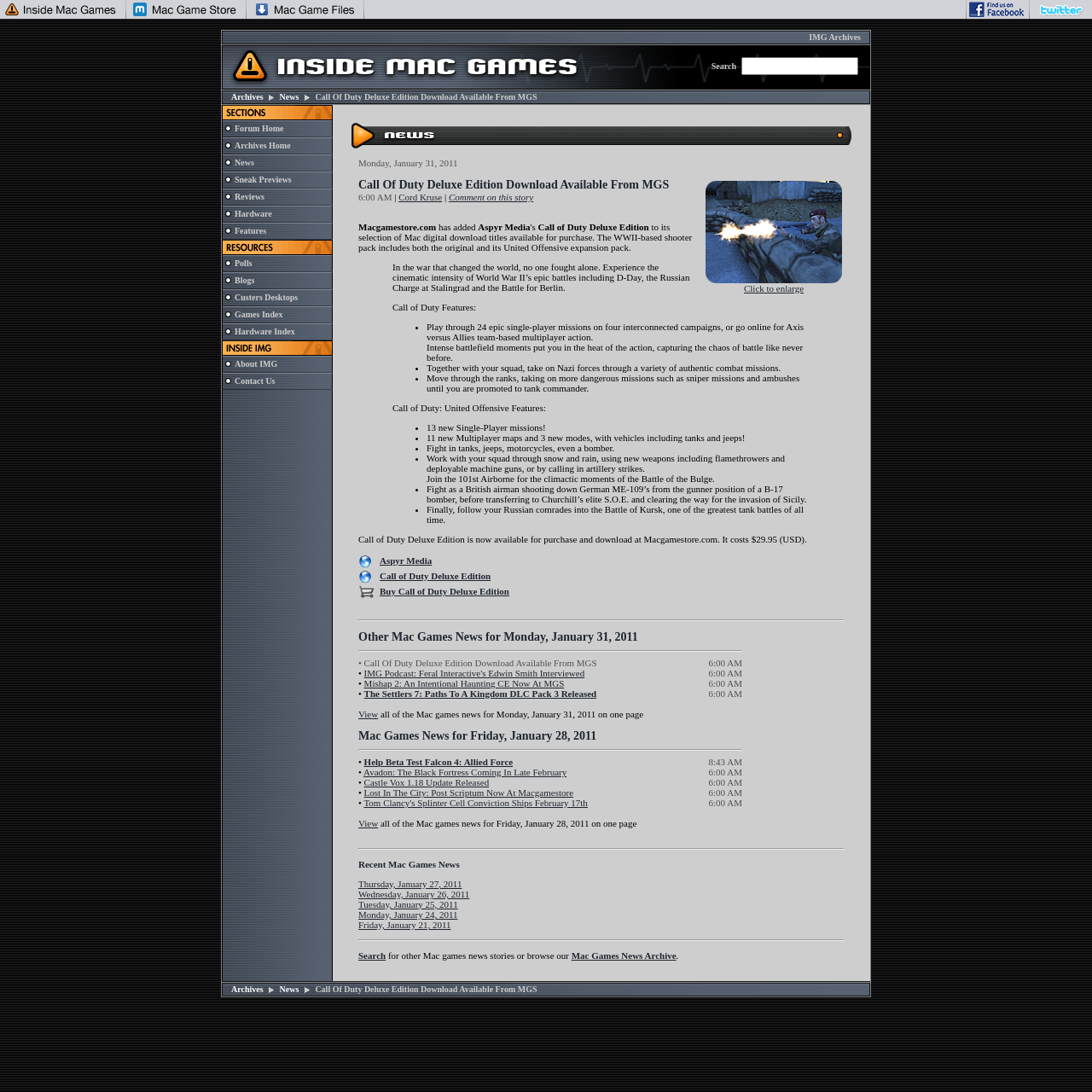Specify the bounding box coordinates of the element's region that should be clicked to achieve the following instruction: "Contact 'Skyway Brokerage and MDS Trucking Services'". The bounding box coordinates consist of four float numbers between 0 and 1, in the format [left, top, right, bottom].

None